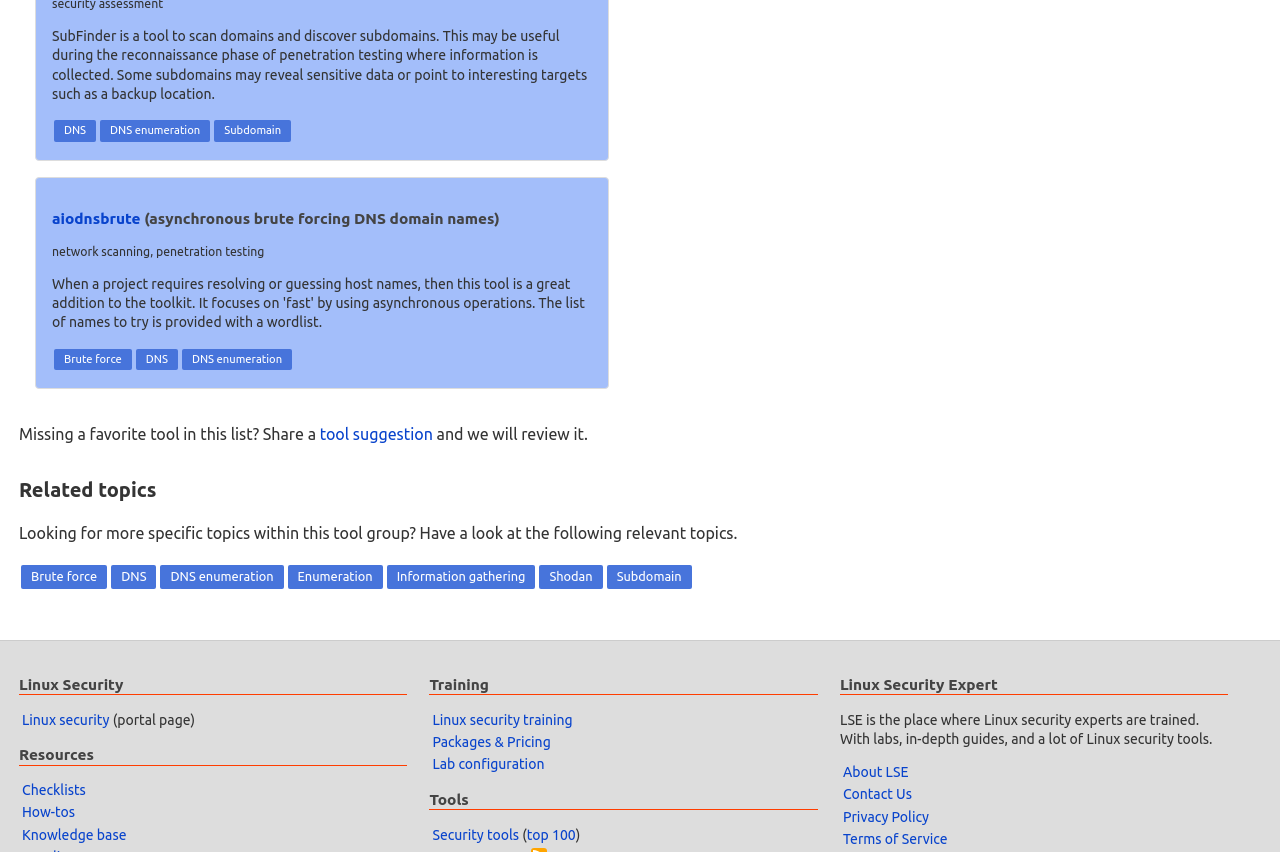Please provide a one-word or short phrase answer to the question:
What is Linux Security Expert (LSE)?

A place for Linux security experts training